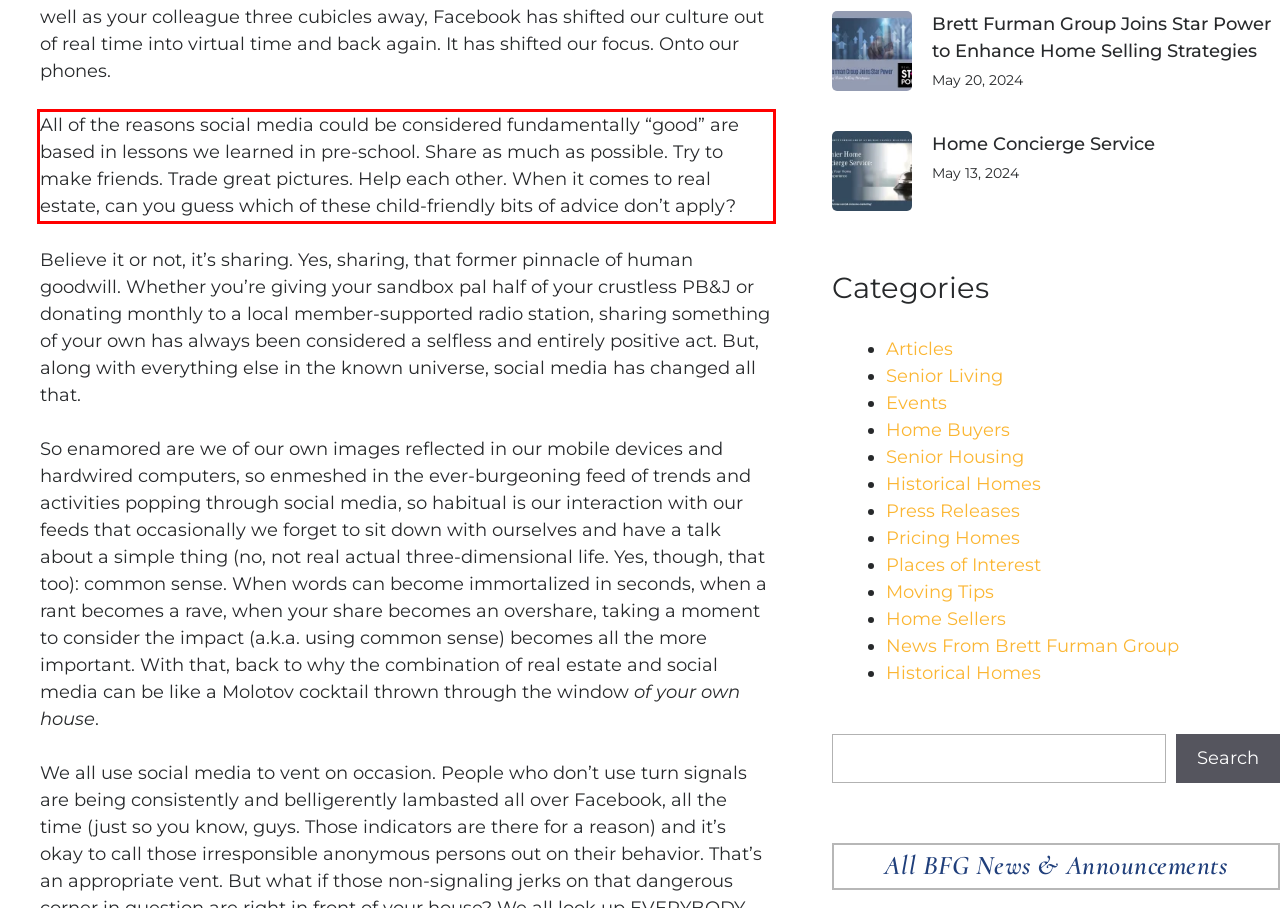Given a screenshot of a webpage with a red bounding box, please identify and retrieve the text inside the red rectangle.

All of the reasons social media could be considered fundamentally “good” are based in lessons we learned in pre-school. Share as much as possible. Try to make friends. Trade great pictures. Help each other. When it comes to real estate, can you guess which of these child-friendly bits of advice don’t apply?